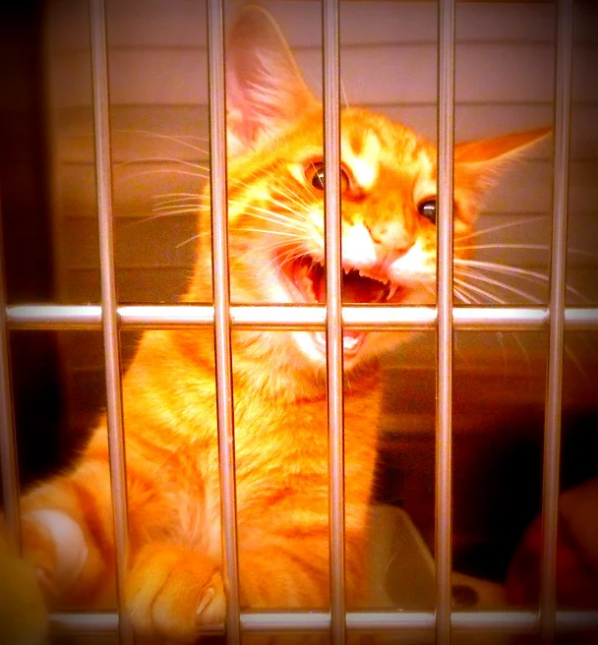Describe all the important aspects and features visible in the image.

The image depicts an expressive orange tabby cat confined behind metal bars, showcasing an intense facial expression. Its mouth is open, seemingly vocalizing a distressed cry, while its paws grasp the bars, emphasizing a desperate urge for freedom. This scene poignantly reflects the emotional state of many animals in shelters, highlighting the urgent need for awareness surrounding the ongoing crisis in animal shelters. This photograph draws attention to the plight of shelter pets and serves as a reminder of the compassion needed to help them find loving homes. Photo credit goes to petsadviser.com.